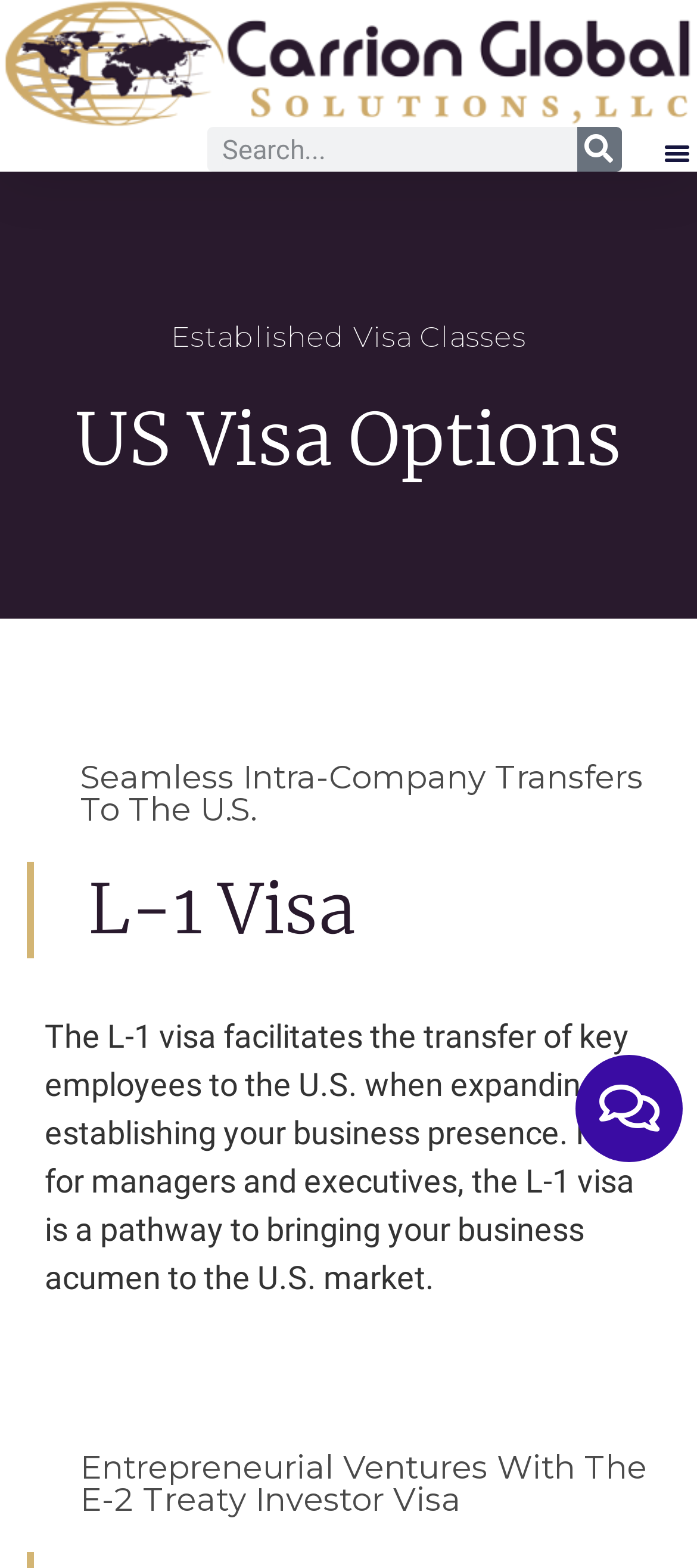What is the main title displayed on this webpage?

US Visa Options